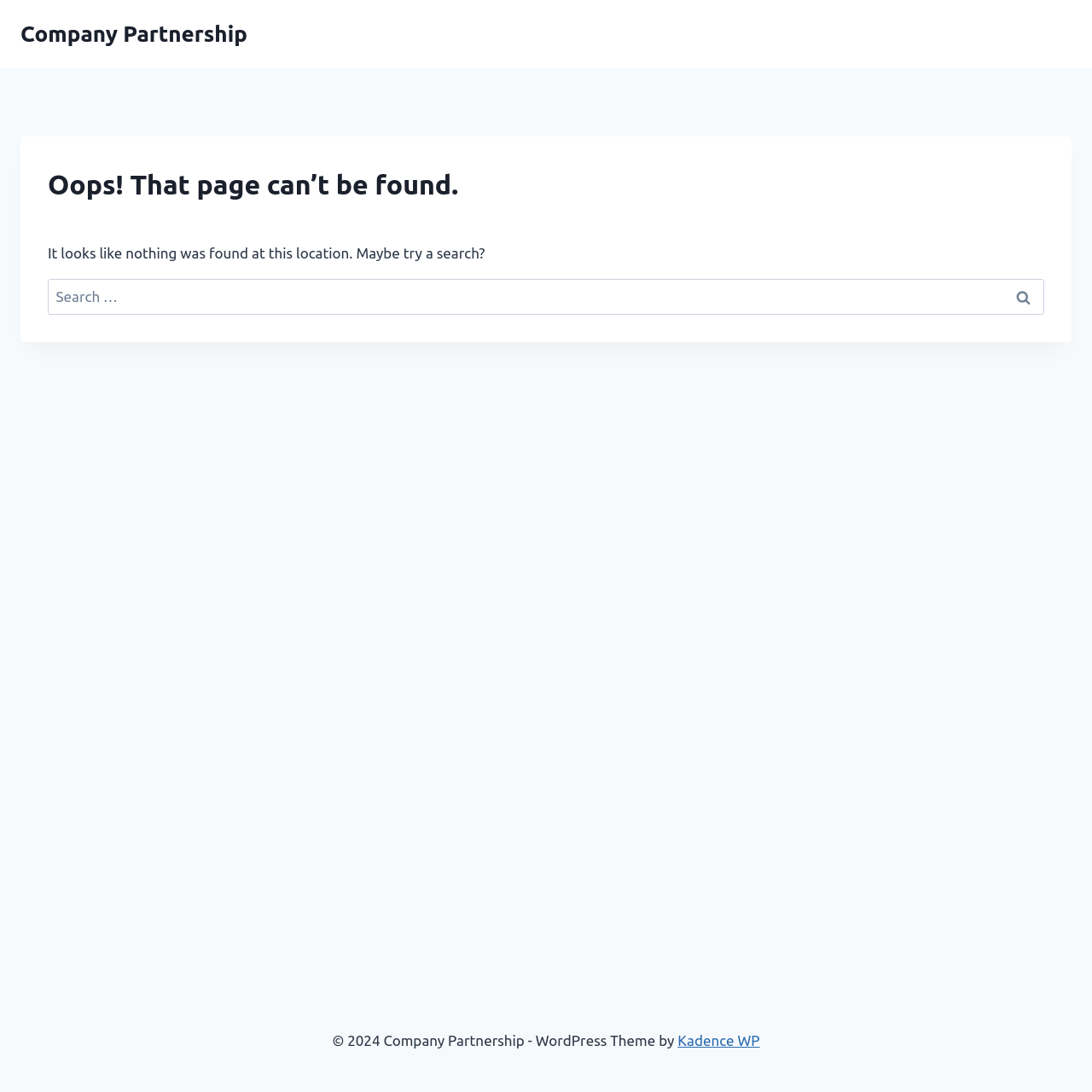What is the error message displayed on the page?
Refer to the screenshot and deliver a thorough answer to the question presented.

The error message is displayed in a heading element, which is a child of the HeaderAsNonLandmark element, indicating that the page is not found.